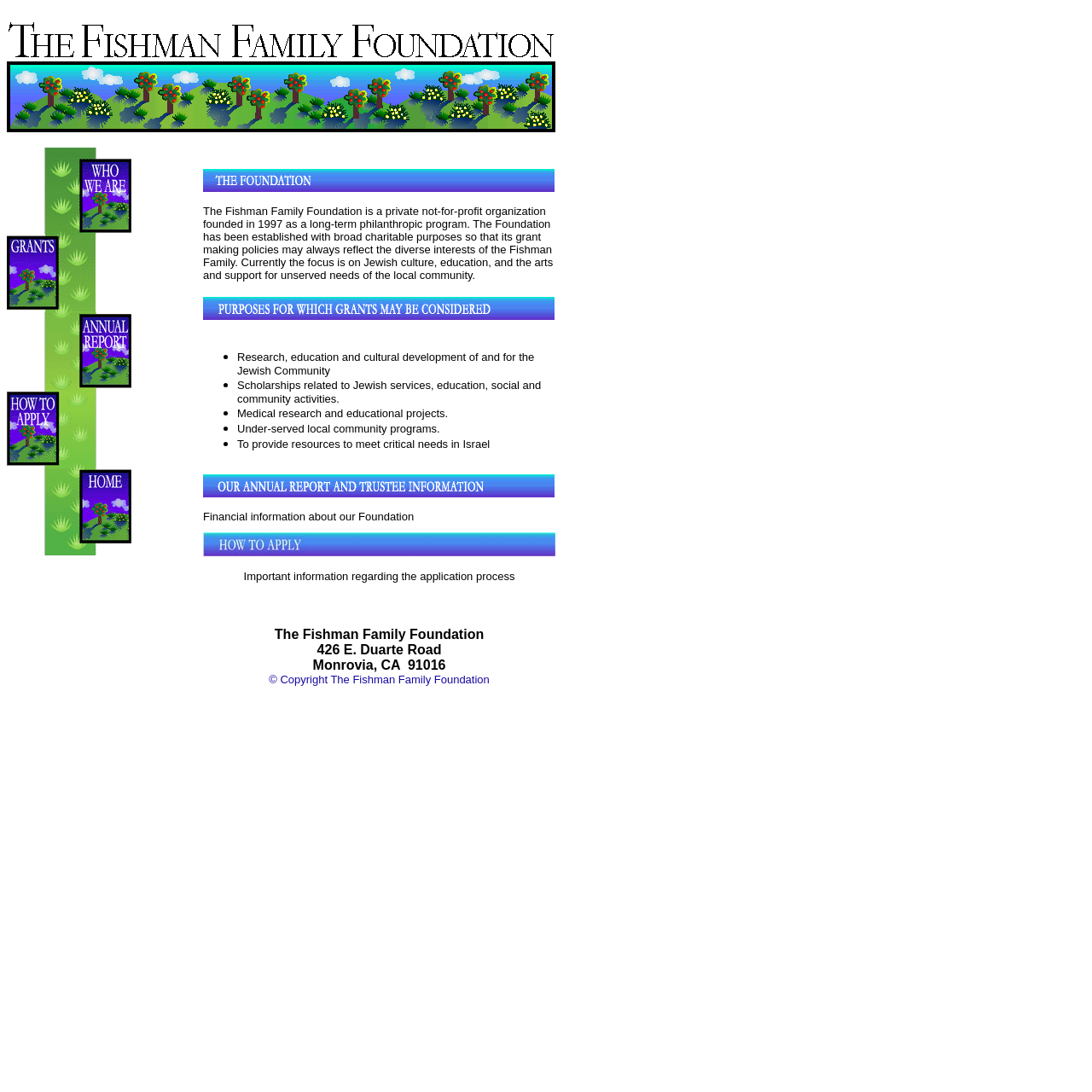Using the webpage screenshot, find the UI element described by alt="Home" name="Home". Provide the bounding box coordinates in the format (top-left x, top-left y, bottom-right x, bottom-right y), ensuring all values are floating point numbers between 0 and 1.

[0.006, 0.498, 0.12, 0.511]